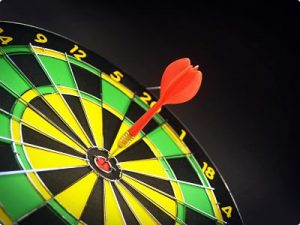Respond with a single word or short phrase to the following question: 
What does the dart's placement represent?

balanced approach